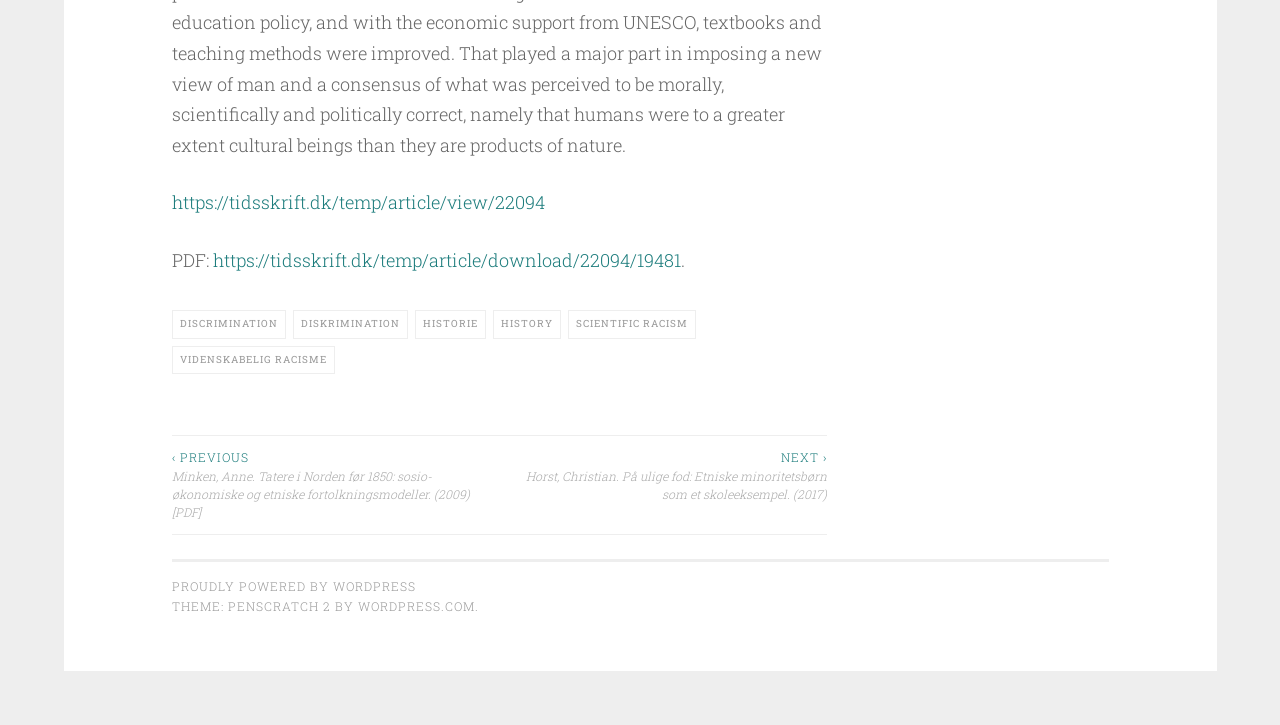Based on the visual content of the image, answer the question thoroughly: What is the format of the article?

The webpage provides a link to download the article in PDF format, which suggests that the article is available in PDF format.